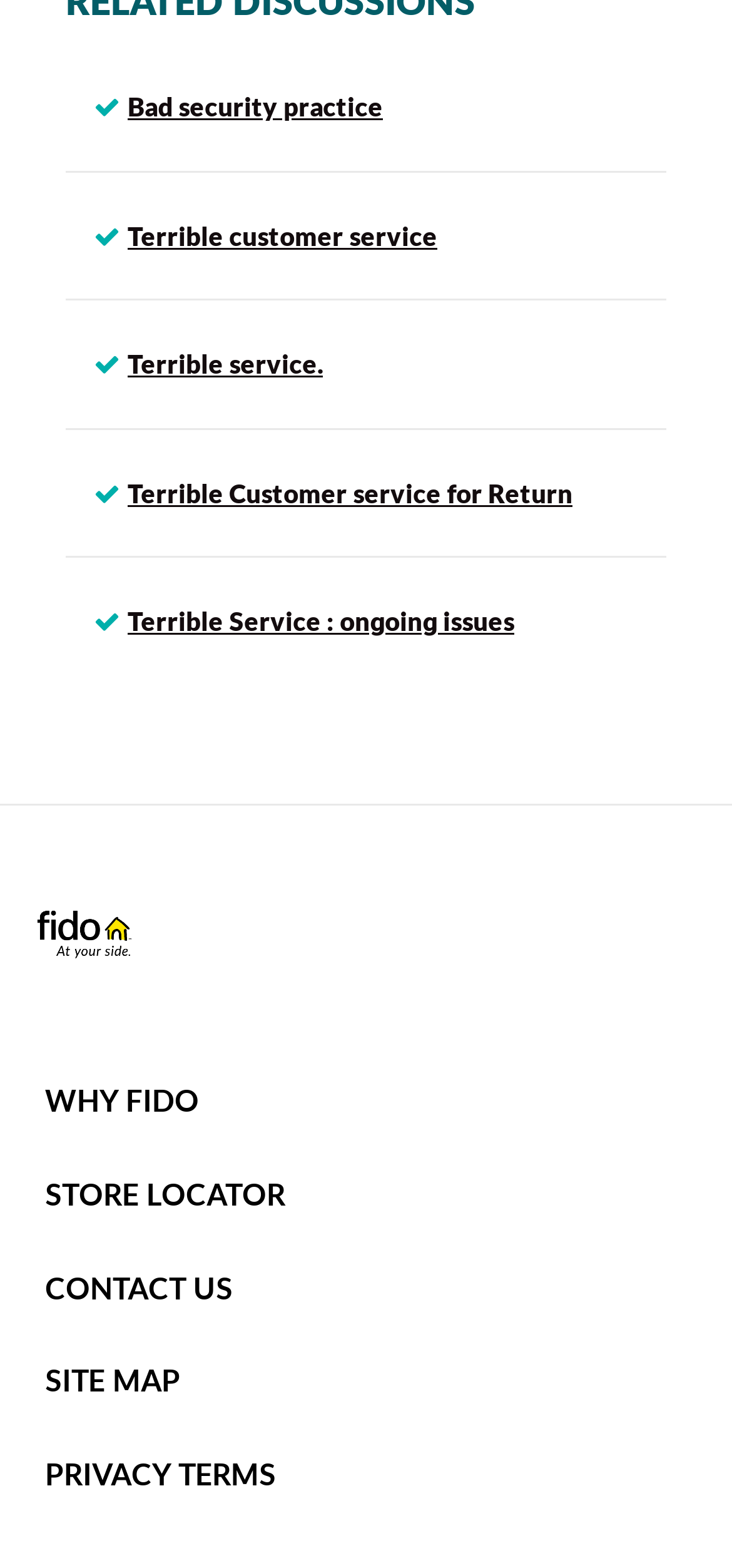Respond to the following question using a concise word or phrase: 
How many links are there in the webpage?

11